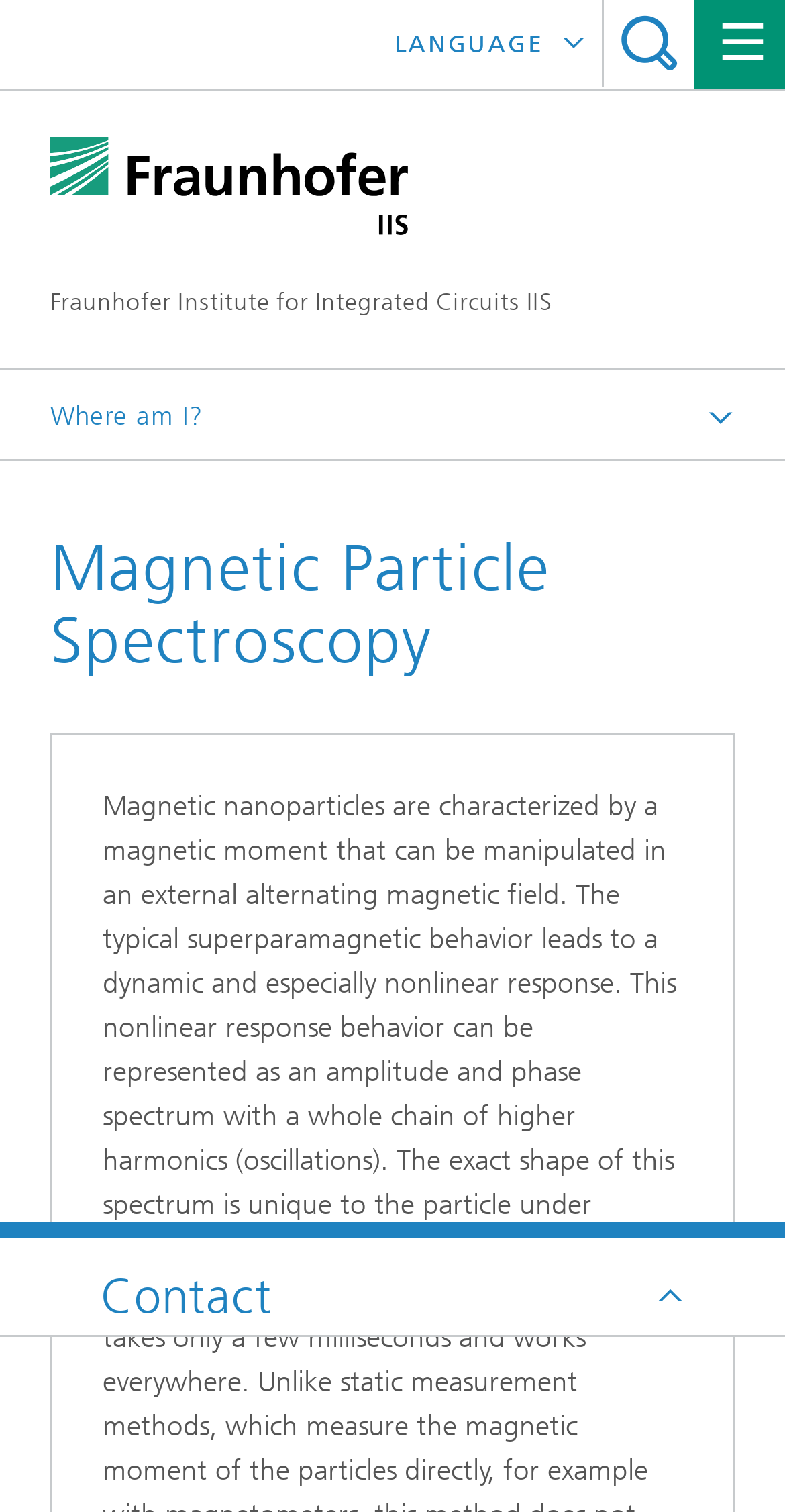Create a detailed narrative describing the layout and content of the webpage.

The webpage is about Magnetic Particle Spectroscopy. At the top, there is a logo of Fraunhofer-Institut für Integrierte Schaltungen IIS, an institute for integrated circuits, situated on the left side. Next to the logo, there is a link to the Fraunhofer Institute for Integrated Circuits IIS. 

On the top right, there is a search bar with a search button labeled "SEARCH" accompanied by a magnifying glass icon. Below the search bar, there is a language selection section with options for Deutsch, Japanese, Chinese, and Korean.

On the left side, there is a navigation menu with links to the homepage, research areas, development center X-ray technology EZRT, and technologies. Below the navigation menu, there is a section with the title "Where am I?".

The main content of the webpage is headed by a title "Magnetic Particle Spectroscopy", which is also the title of the webpage. At the bottom, there is a contact section headed by "Contact" accompanied by an envelope icon.